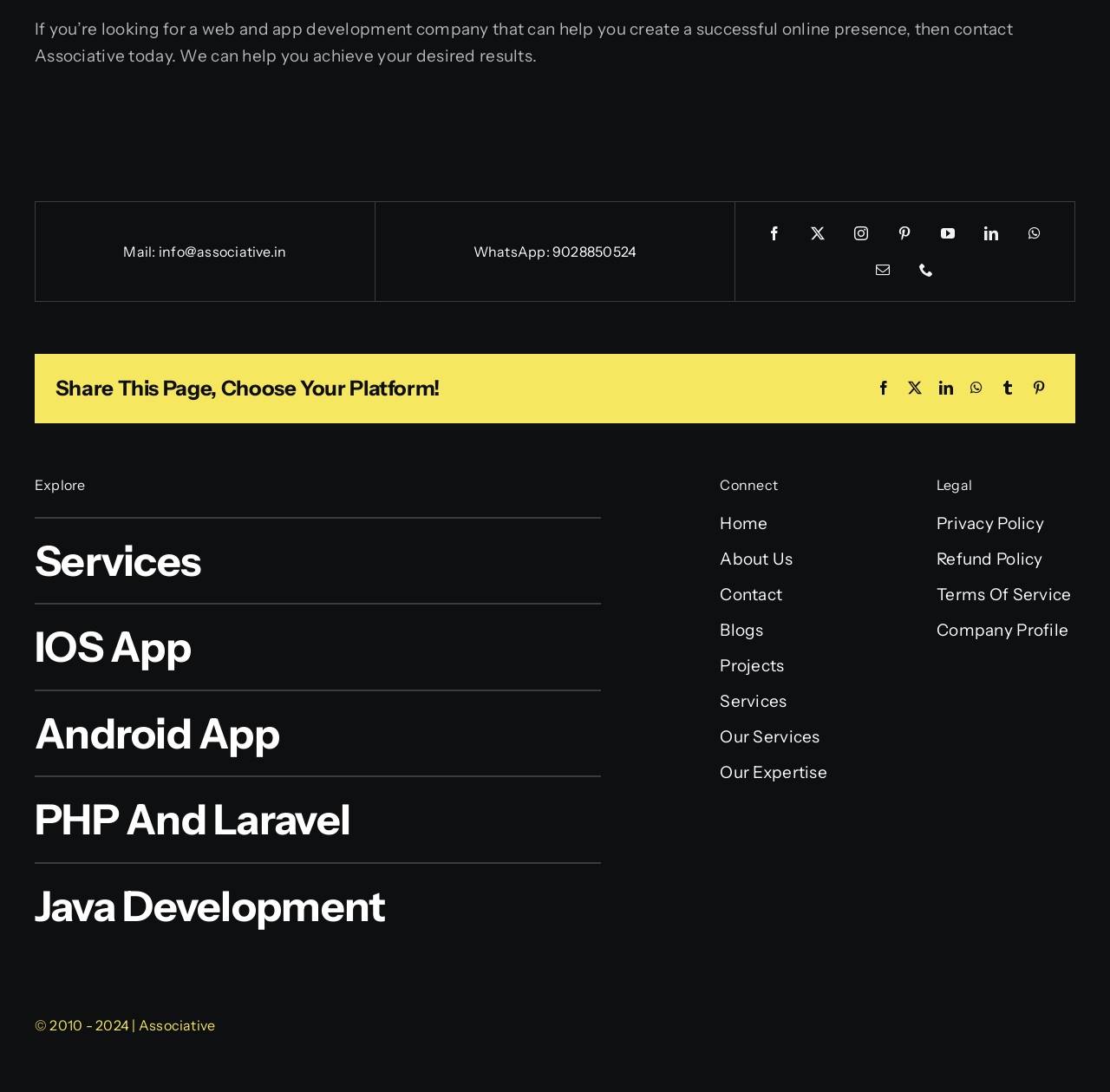Respond with a single word or phrase to the following question: What is the company's year of establishment?

2010